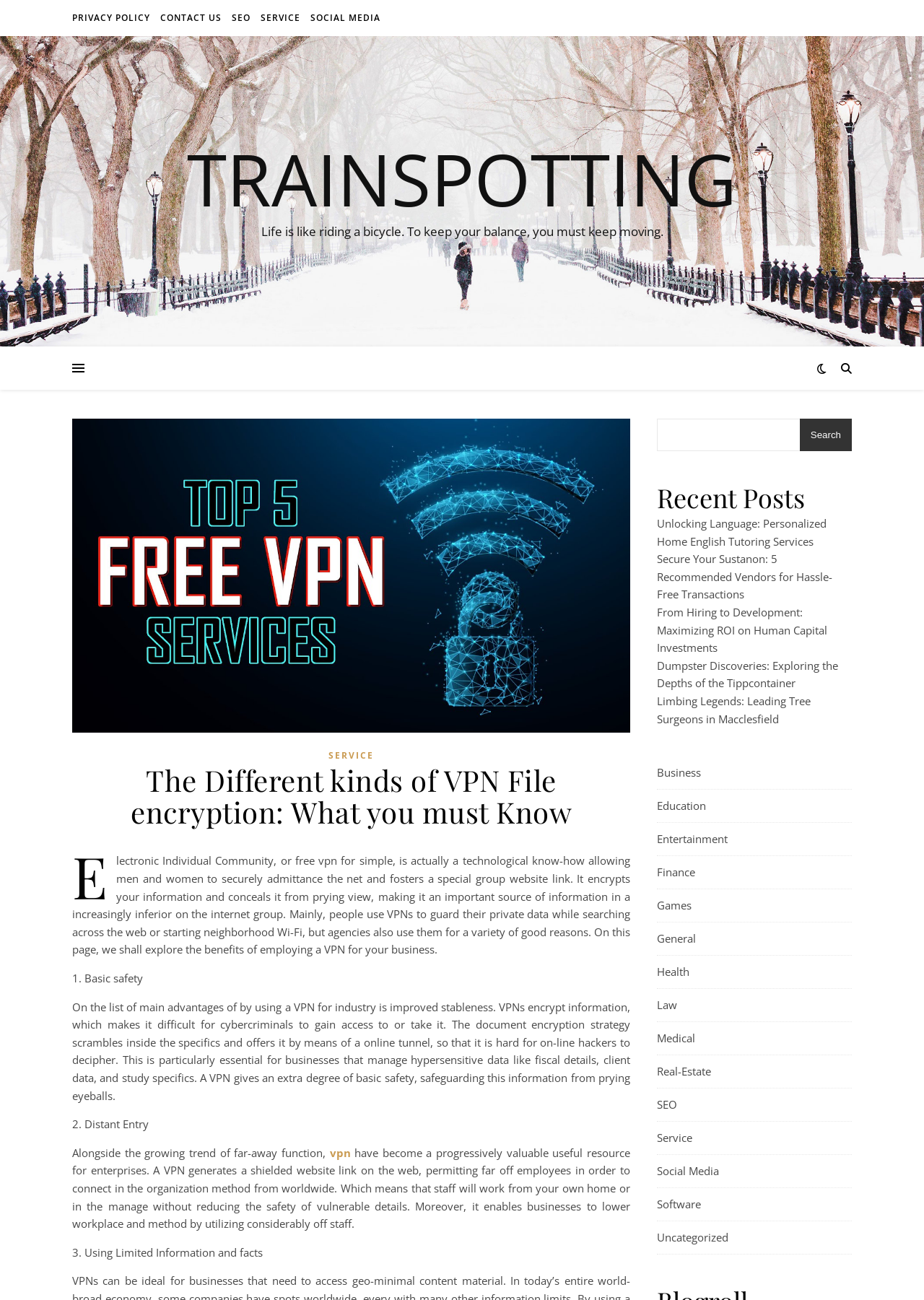What is the second benefit of using a VPN for business?
Please provide a single word or phrase in response based on the screenshot.

Distant Entry